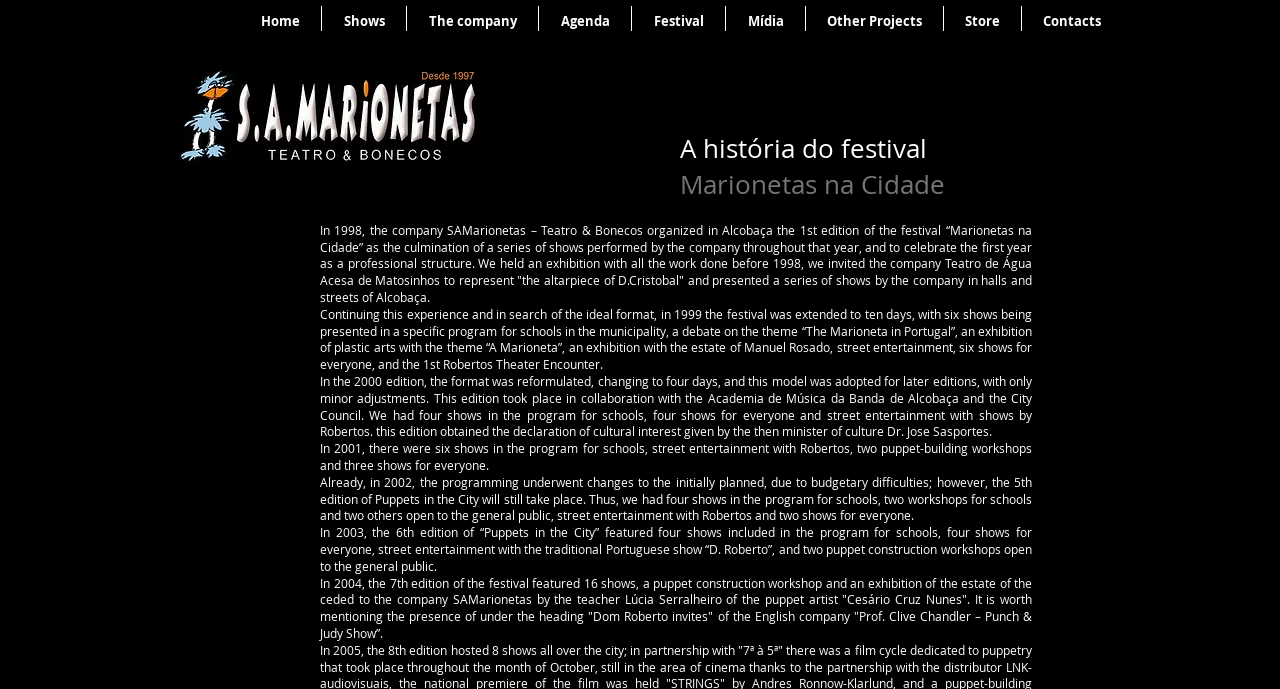Determine the bounding box coordinates of the section I need to click to execute the following instruction: "Visit the website www.samarionetas.com". Provide the coordinates as four float numbers between 0 and 1, i.e., [left, top, right, bottom].

[0.13, 0.084, 0.384, 0.253]